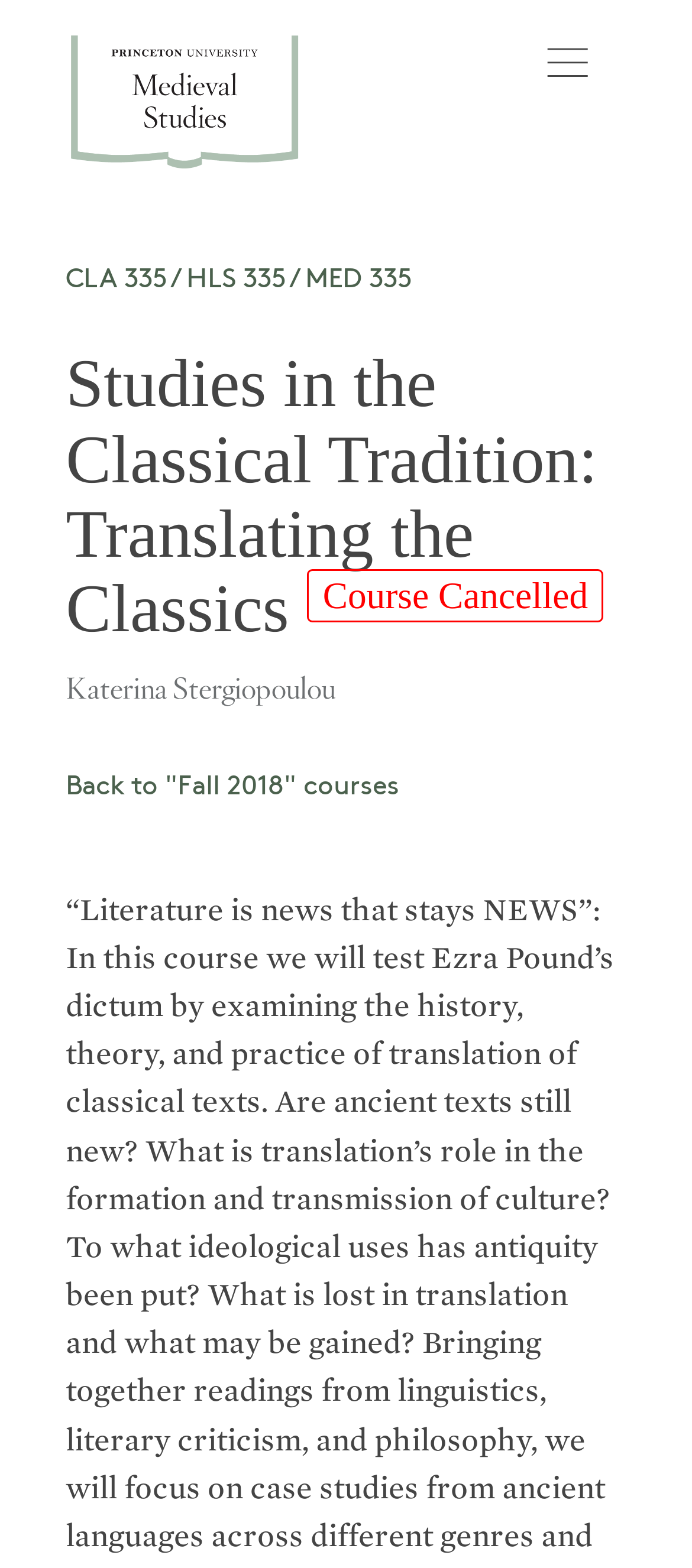Detail the various sections and features present on the webpage.

The webpage appears to be a course page for "Studies in the Classical Tradition: Translating the Classics" in the Medieval Studies department. At the top left corner, there is a logo for Medieval Studies, accompanied by a link to the same. 

To the right of the logo, there is a menu icon, represented by an image. 

Below the logo and menu icon, there is a header section that spans almost the entire width of the page. This section contains four headings. The first heading displays the course code "CLA 335 / HLS 335 / MED 335". The second heading, positioned below the first, announces that the course "Studies in the Classical Tradition: Translating the Classics" has been cancelled. 

The third heading, located below the second, shows the instructor's name, "Katerina Stergiopoulou". The fourth and final heading, situated at the bottom of the header section, is a link that allows users to navigate back to the "Fall 2018" courses page.